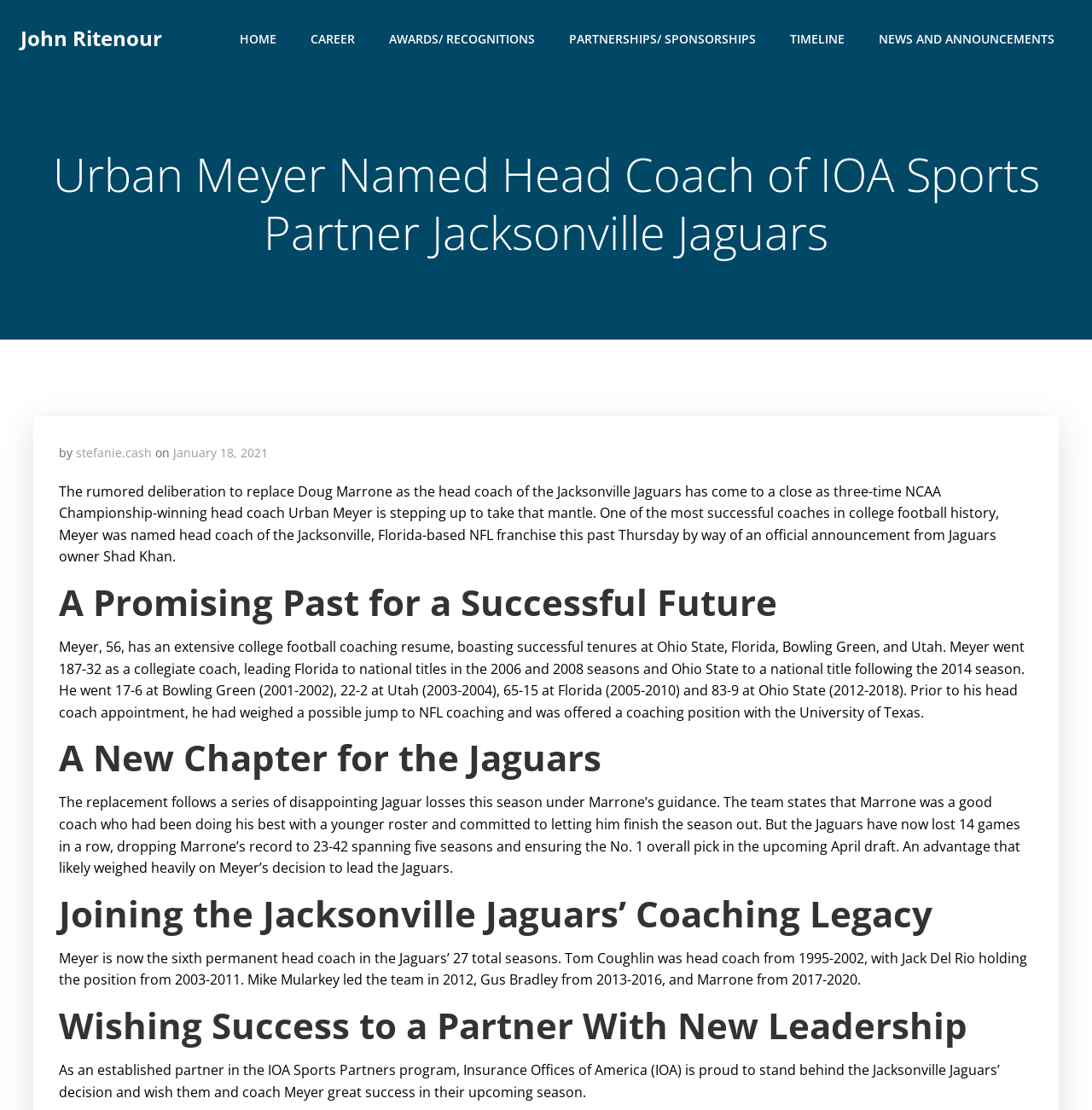Given the element description, predict the bounding box coordinates in the format (top-left x, top-left y, bottom-right x, bottom-right y). Make sure all values are between 0 and 1. Here is the element description: ColibriWP Theme

[0.592, 0.93, 0.693, 0.947]